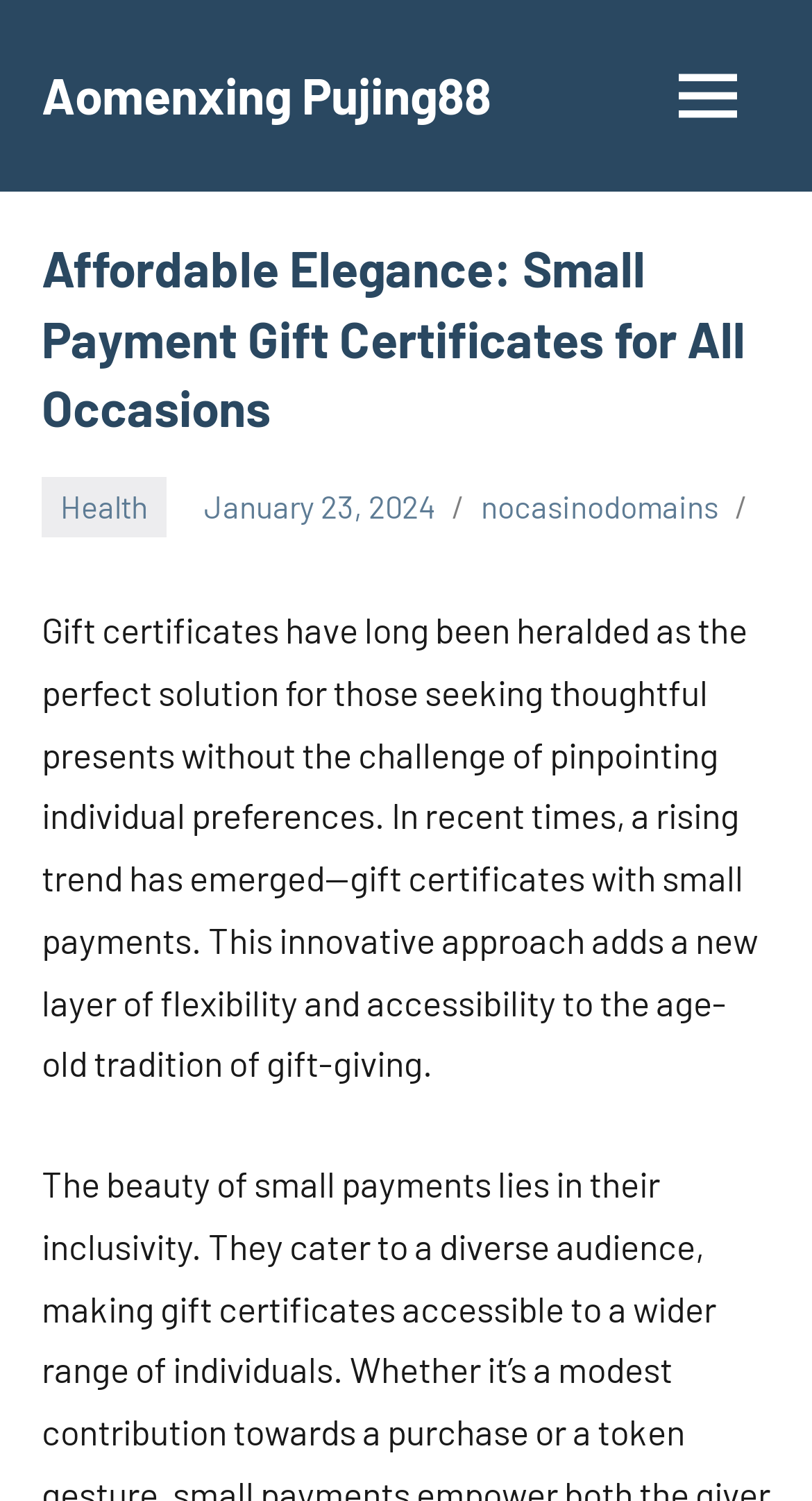Please answer the following question using a single word or phrase: 
What is the date mentioned on the webpage?

January 23, 2024